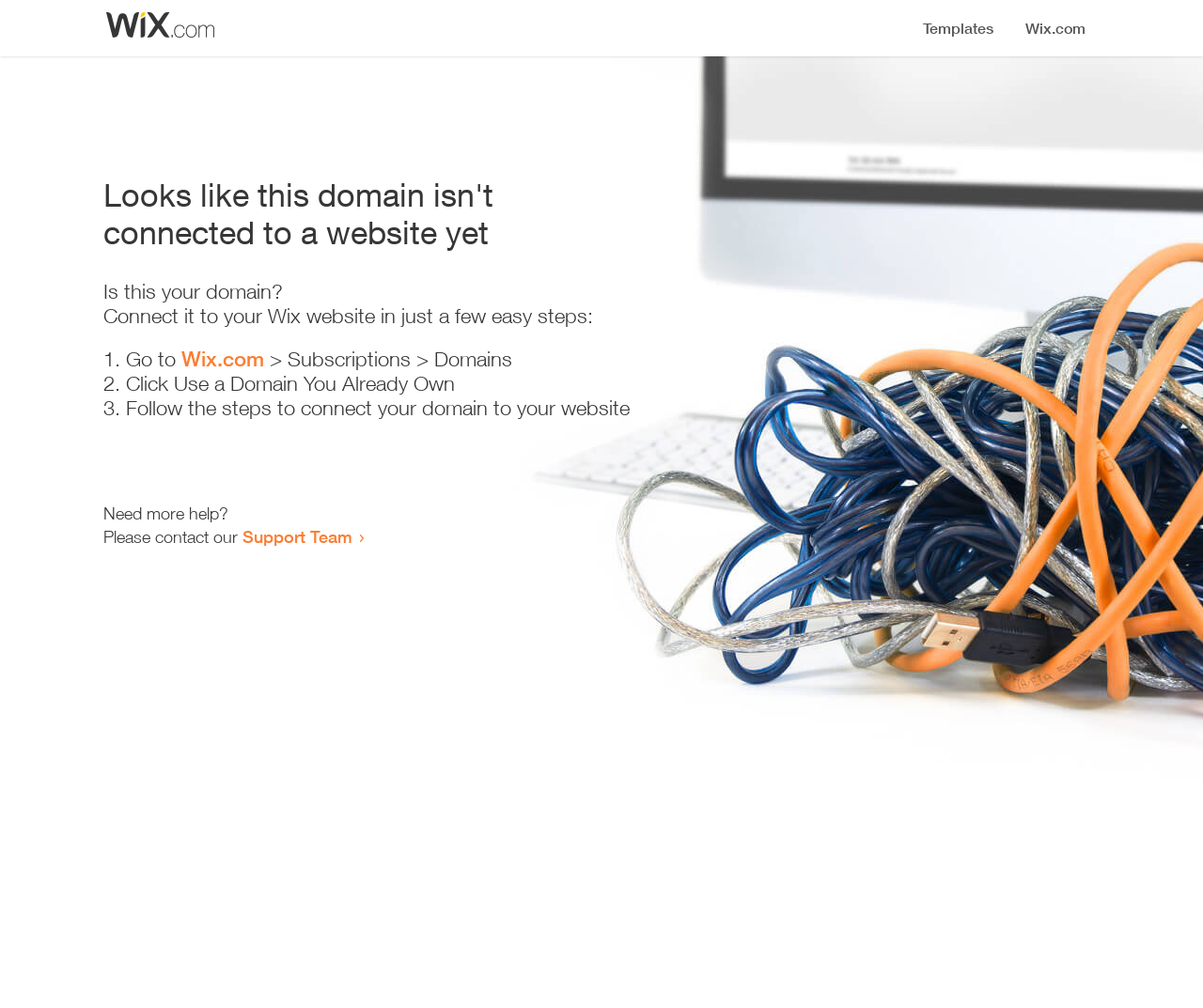What is the status of the domain?
Refer to the image and provide a thorough answer to the question.

Based on the heading 'Looks like this domain isn't connected to a website yet', it is clear that the domain is not connected to a website.